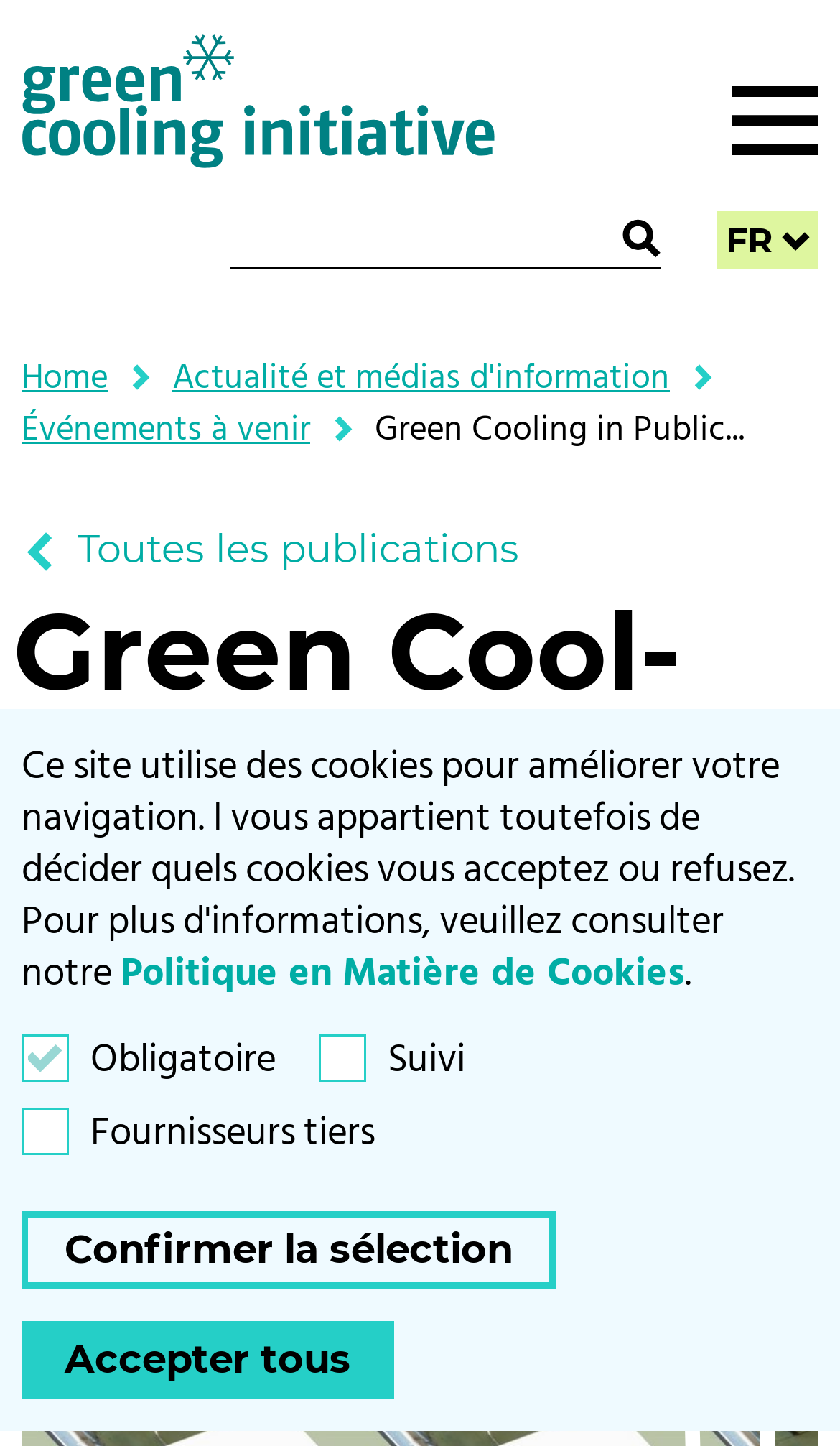Convey a detailed summary of the webpage, mentioning all key elements.

The webpage is about the Green Cooling Initiative, specifically focusing on advancing the procurement of climate-friendly and energy efficient air conditioners in the public sector. 

At the top of the page, there is a cookie notification alert with a brief description and three checkboxes for accepting different types of cookies. Below the alert, there are two buttons: "Confirmer la sélection" and "Accepter tous". 

On the top-left corner, there is a link to the homepage, accompanied by an image. Next to it, there is a search bar with a placeholder text "Entrez un mot-clé" and a "Recherche" button. 

On the top-right corner, there is a language navigation menu with options to switch to English, French, or Spanish. 

Below the top navigation bar, there is a breadcrumb navigation menu with links to "Home", "Actualité et médias d'information", "Événements à venir", "Green Cooling in Public Procurement", and "Toutes les publications". 

The main content of the page is a publication titled "Green Cooling in Public Procurement" with a subtitle "How to advance the procurement of climate-friendly and energy efficient air conditioners in the public sector". The publication is dated "05/2021" and categorized as a "TECHNICAL PUBLICATION".